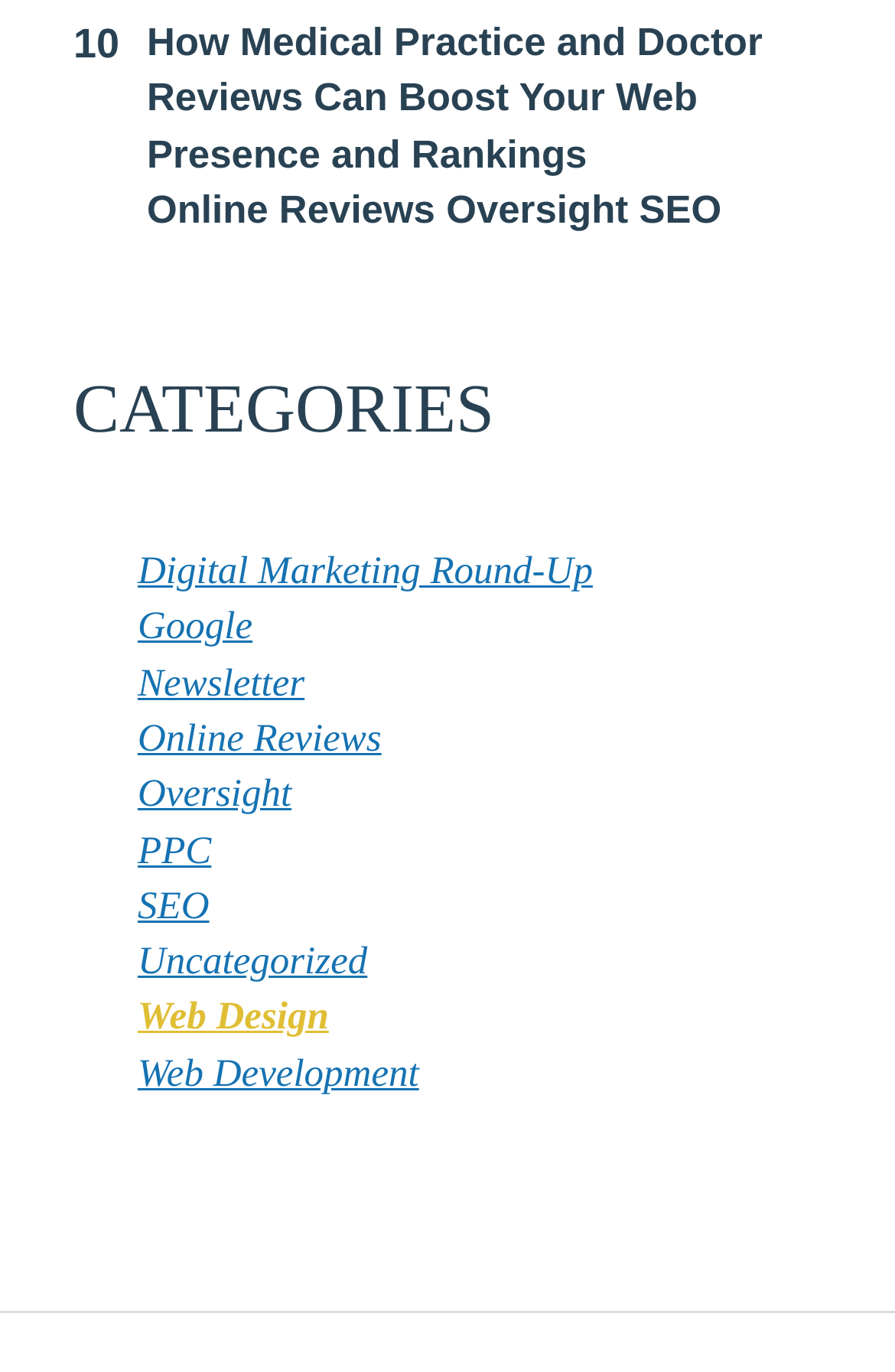Examine the image and give a thorough answer to the following question:
What is the topic of the first link?

I read the text of the first link, 'How Medical Practice and Doctor Reviews Can Boost Your Web Presence and Rankings', and determined that the topic is related to medical practice.